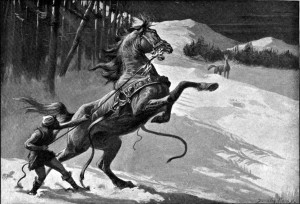In what year was the artwork 'Loki and Svadilfari' created?
Refer to the image and give a detailed answer to the question.

According to the caption, the artwork 'Loki and Svadilfari' by Dorothy Hardy was created in 1909, which is the specific year mentioned in the description.